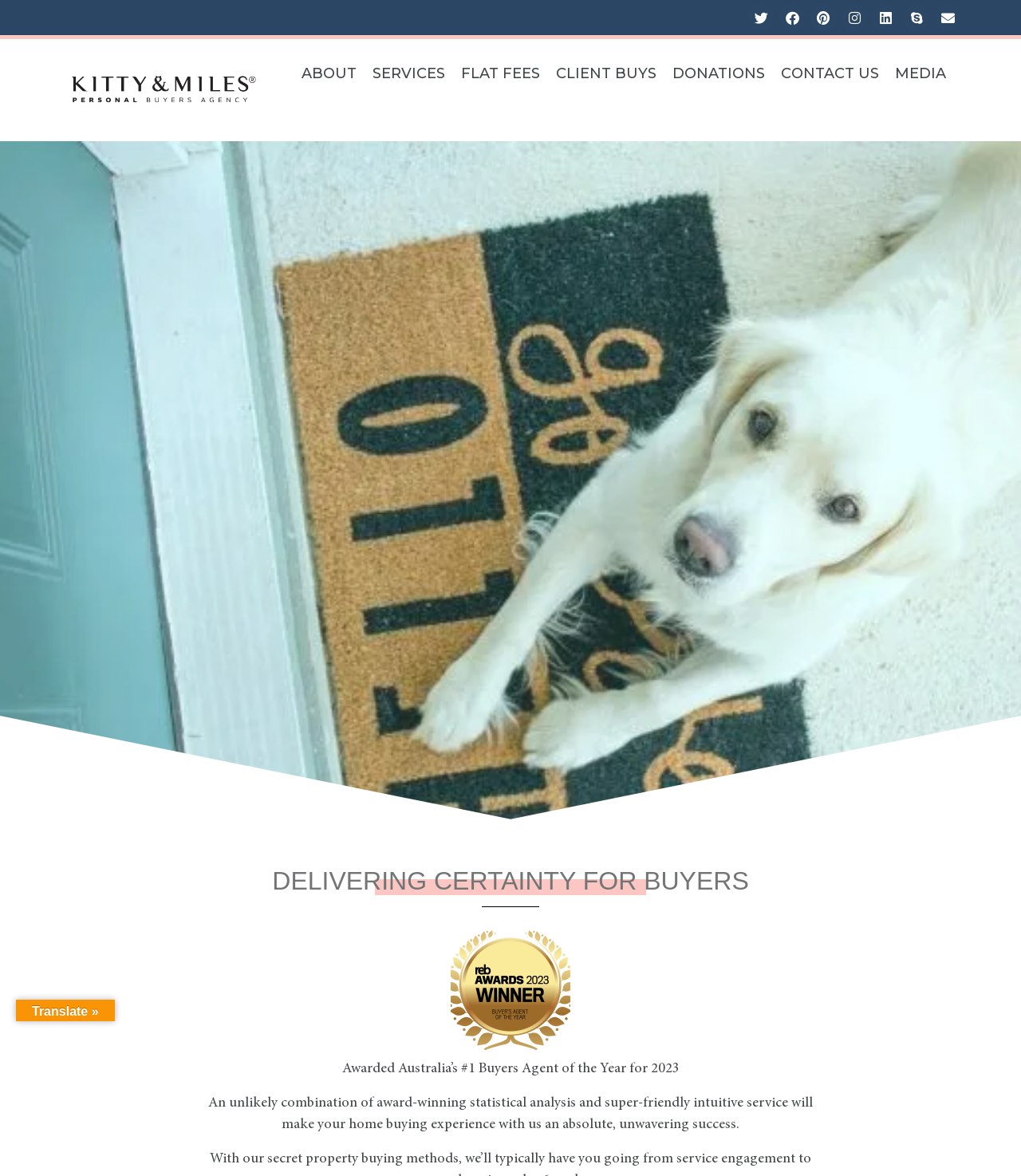What is the theme of the image on the webpage?
Please provide a detailed answer to the question.

I found the theme of the image by looking at the image element on the webpage, which has a description of 'Buyers Agent Sydney', suggesting that the image is related to the company's services in Sydney.